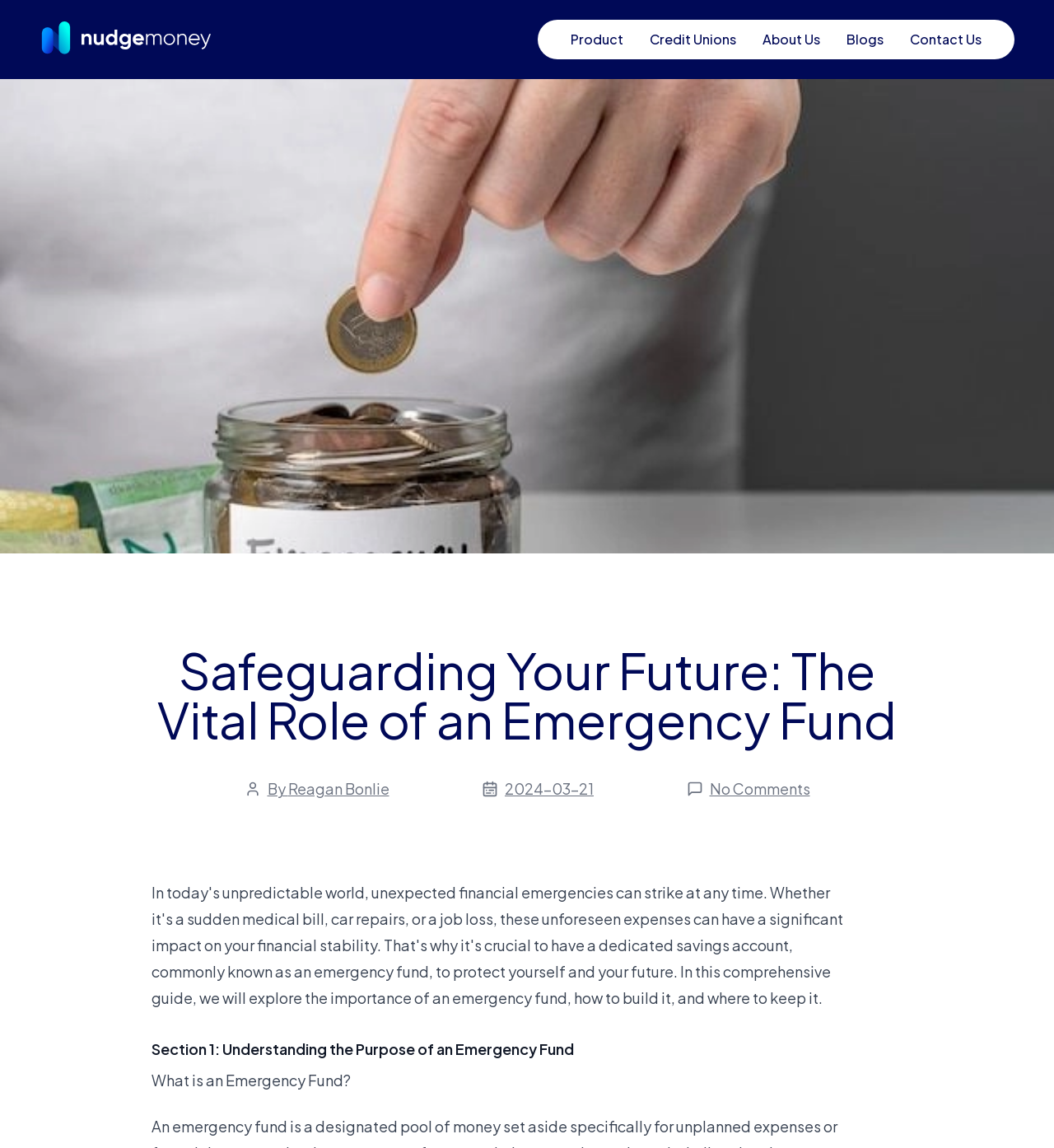Determine the heading of the webpage and extract its text content.

Safeguarding Your Future: The Vital Role of an Emergency Fund